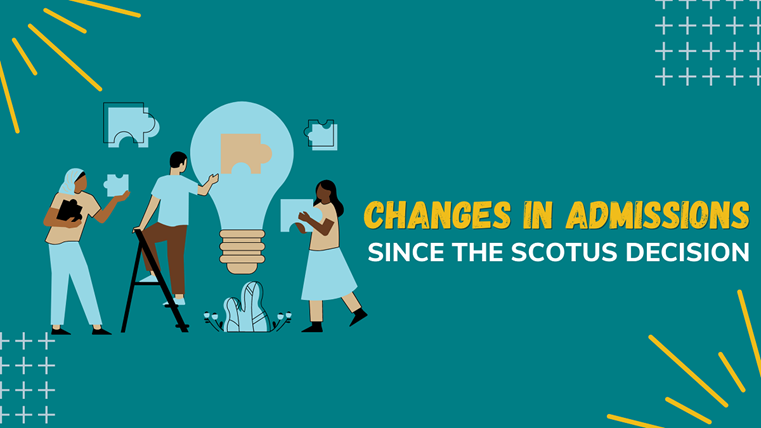Describe all the important aspects and features visible in the image.

The image depicts a vibrant and engaging illustration focused on the theme of "Changes in Admissions since the SCOTUS Decision." Centered within a lightbulb, symbolizing new ideas and reflections, are various figures collaboratively working on puzzle pieces, suggesting the complexities and challenges of college admissions following a significant legal ruling. The individuals, presented in a modern and diverse artistic style, represent a range of expressions and actions, indicating active participation in understanding and adapting to these changes. The bold, yellow typography of the heading contrasts with the teal background, drawing attention to the topic's importance. This visual encapsulates the ongoing dialogue about college admissions and highlights the need for strategic thinking in a post-SCOTUS landscape.